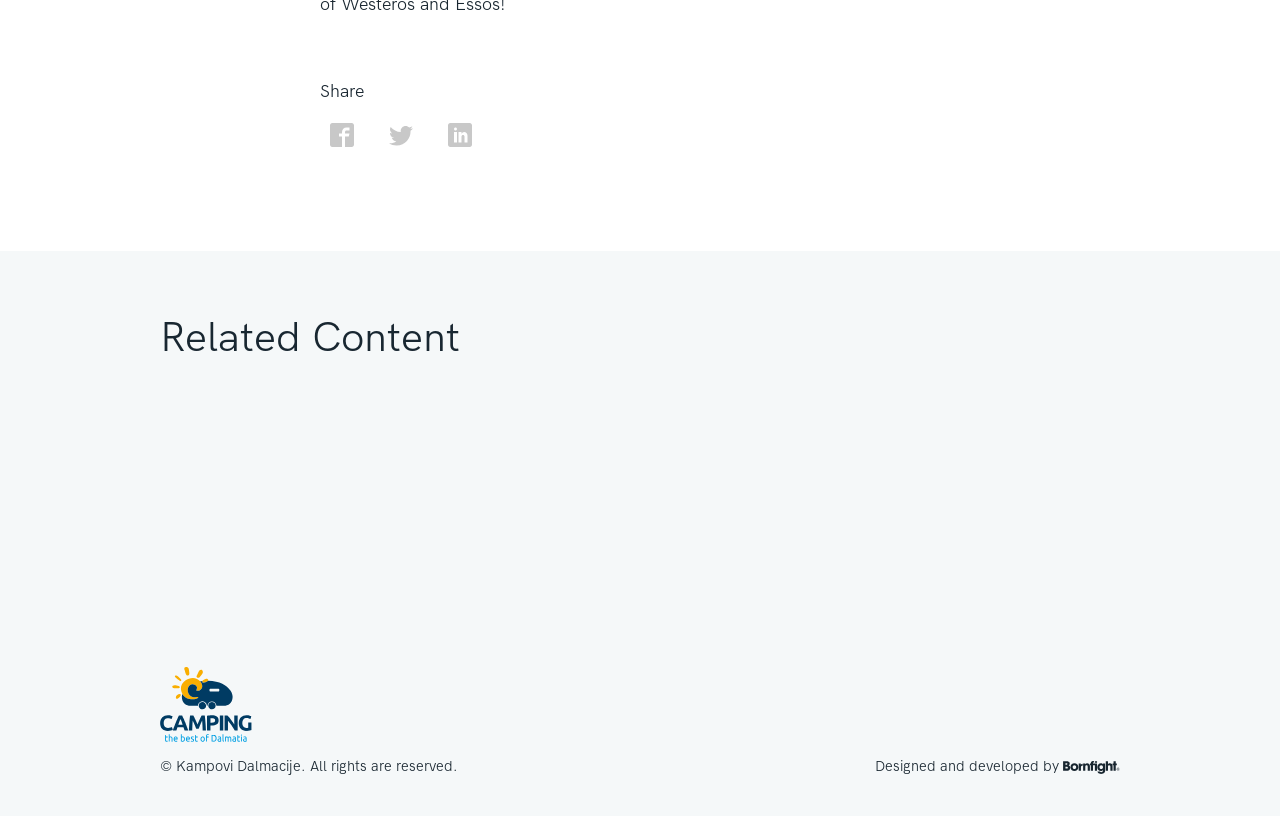What is the purpose of the arrow icons?
Please use the image to provide a one-word or short phrase answer.

To indicate more details